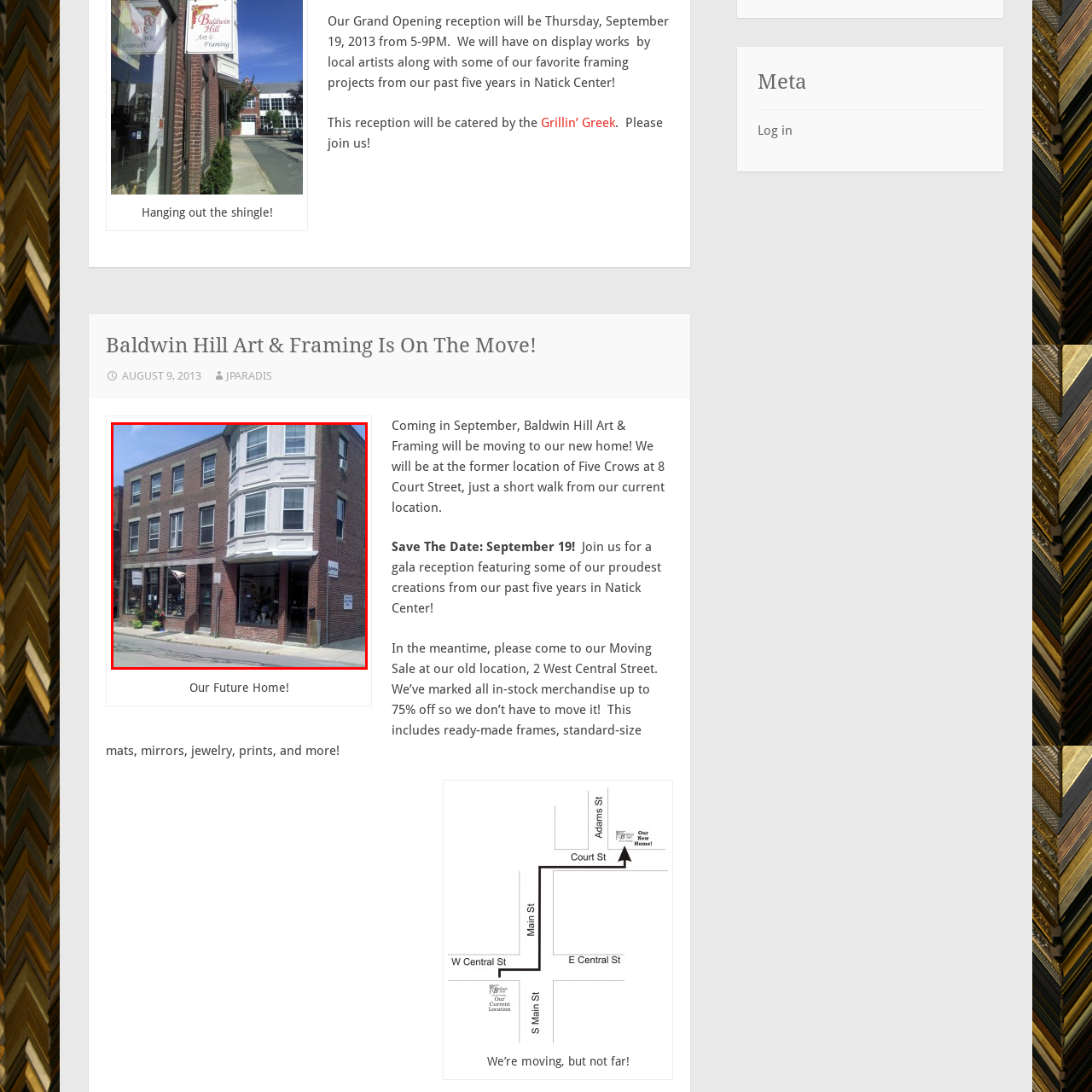Focus on the area marked by the red boundary, What is the date of the grand opening reception? Answer concisely with a single word or phrase.

September 19, 2013